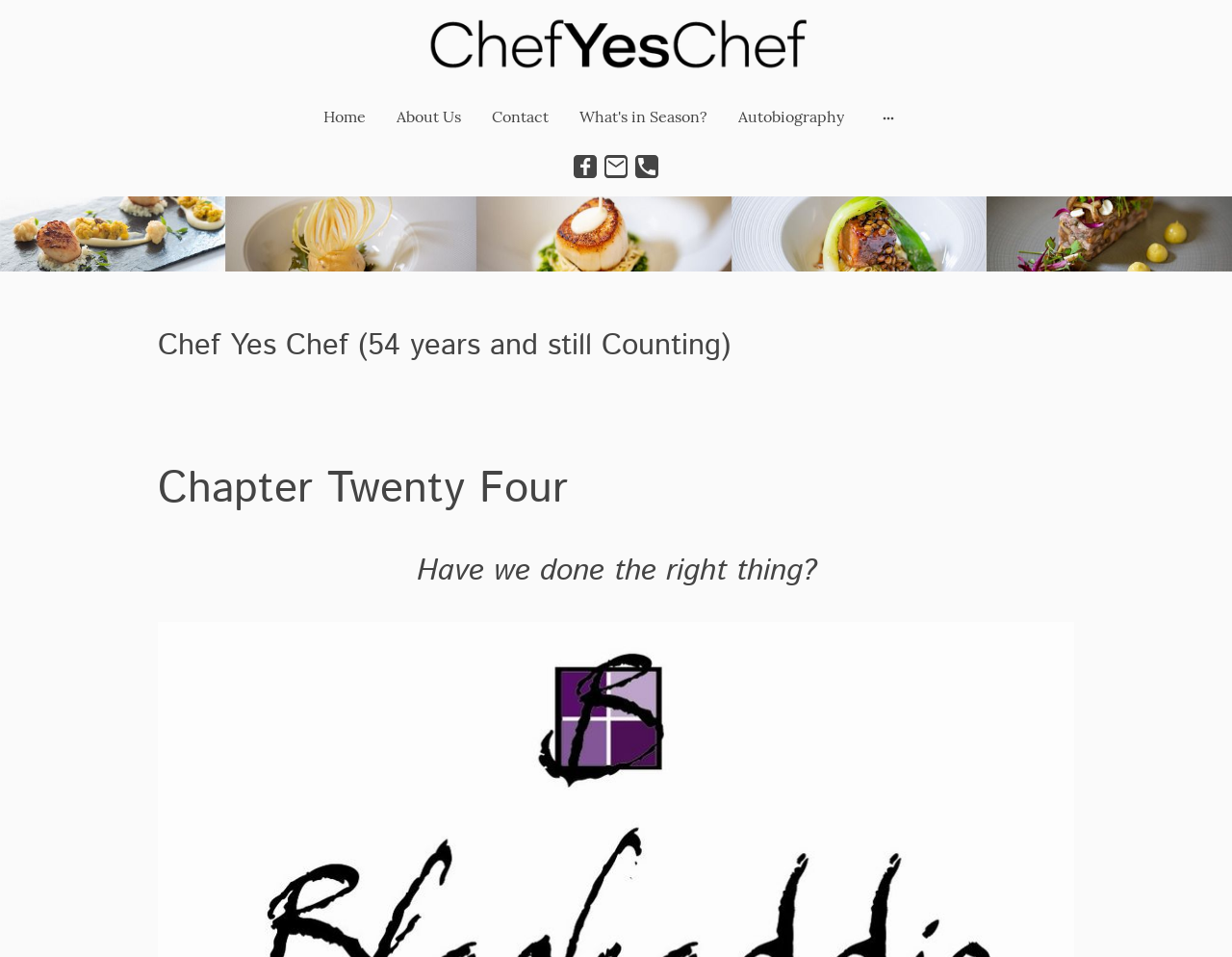Please answer the following question using a single word or phrase: 
What is the last link on the top navigation bar?

Autobiography